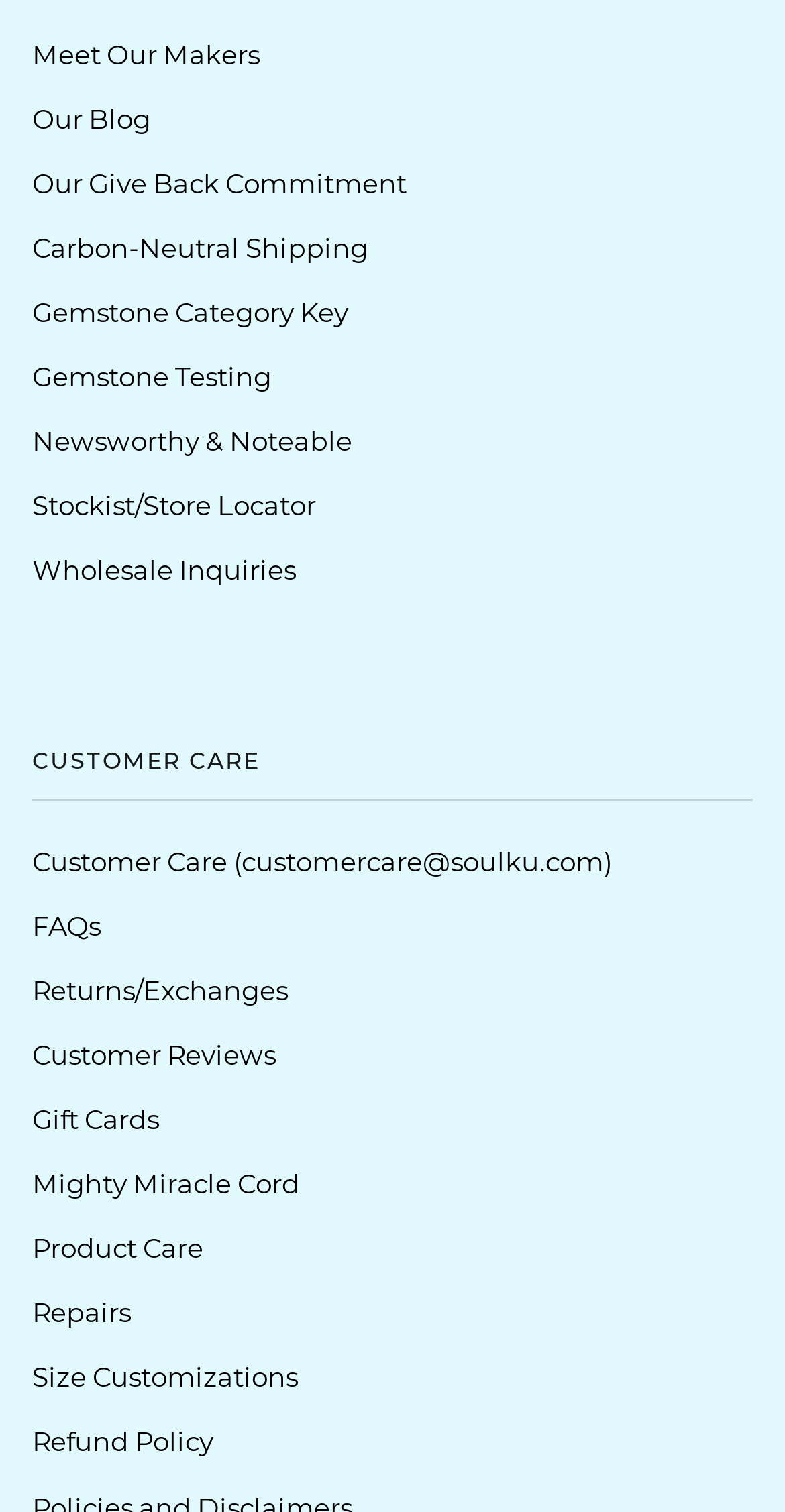Answer with a single word or phrase: 
How many links are there under customer care?

9